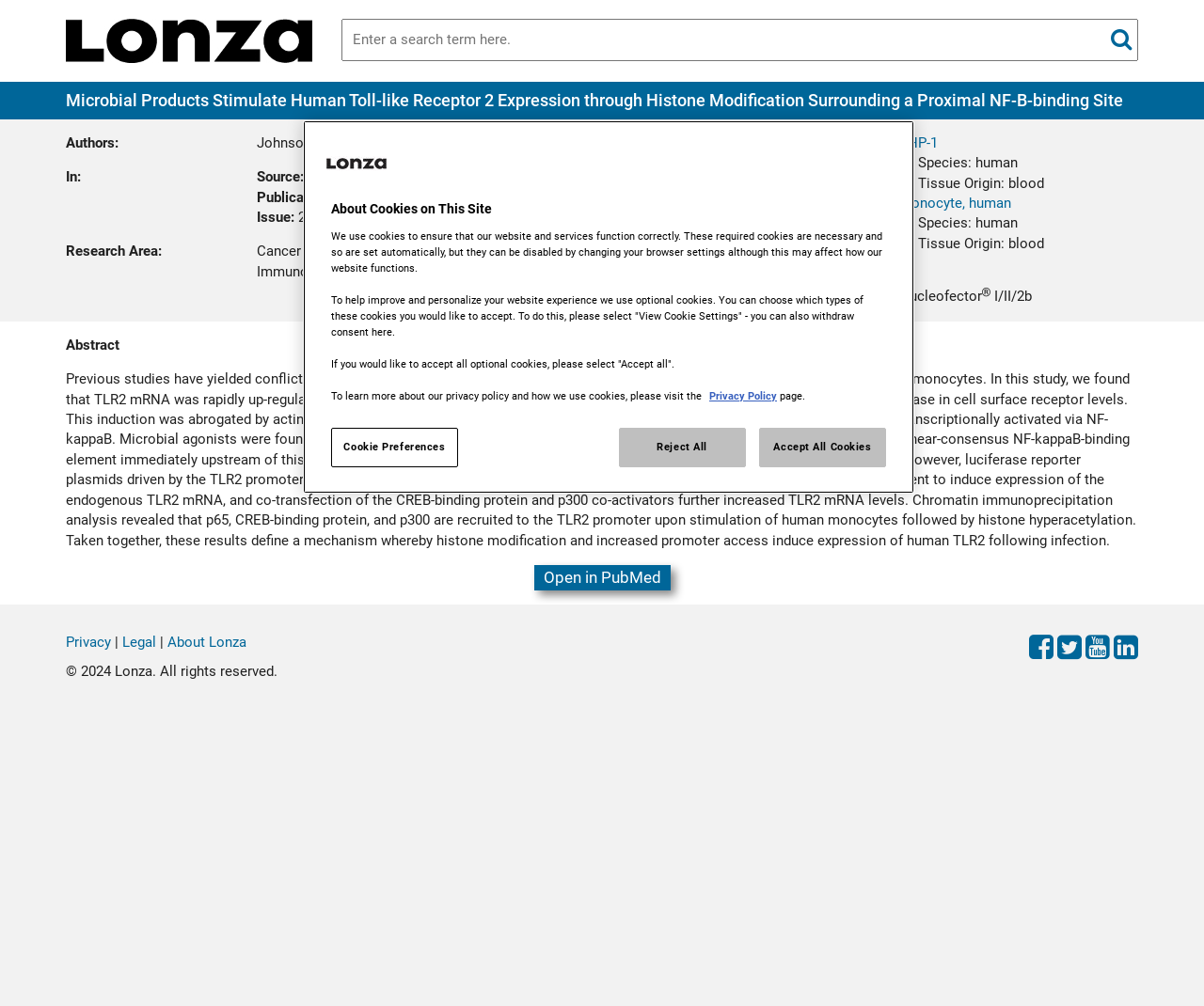Use a single word or phrase to answer the question:
What is the publication date of the research paper?

2007